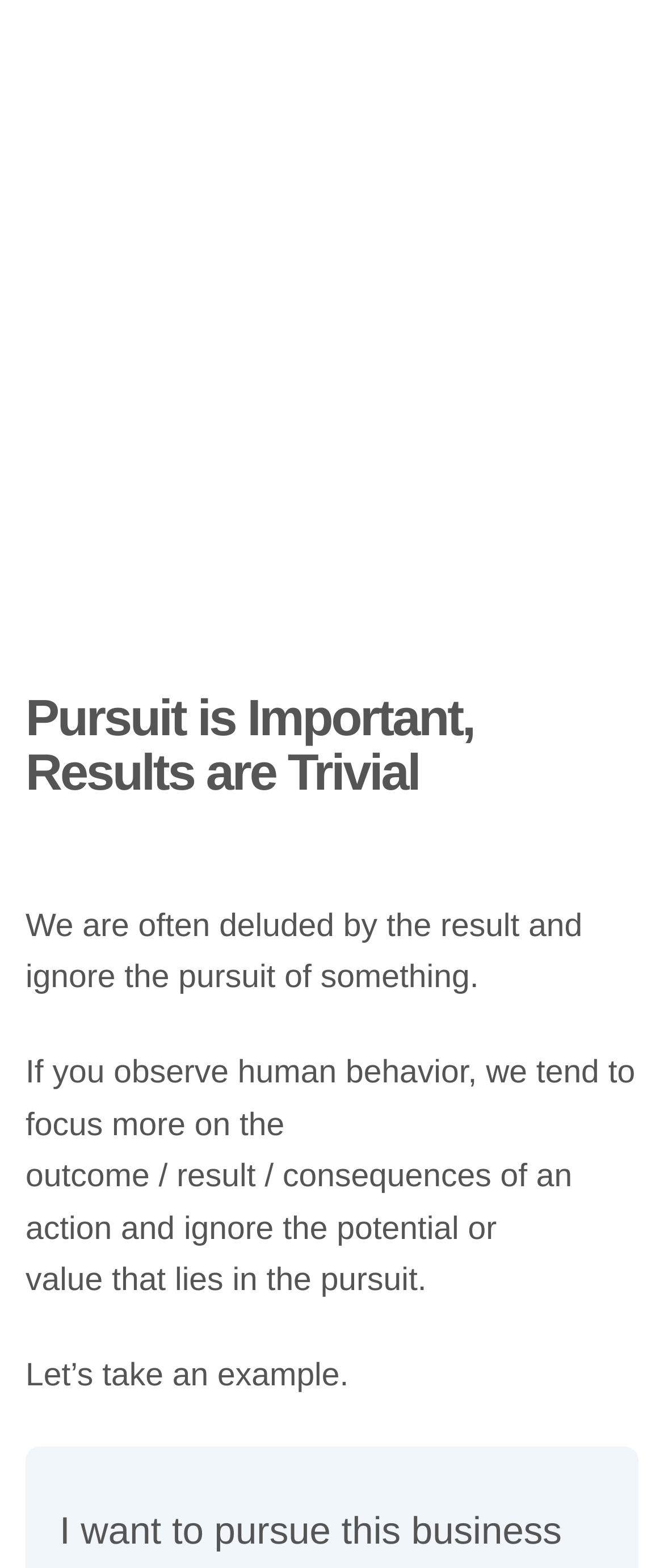Please extract and provide the main headline of the webpage.

Pursuit is Important, Results are Trivial